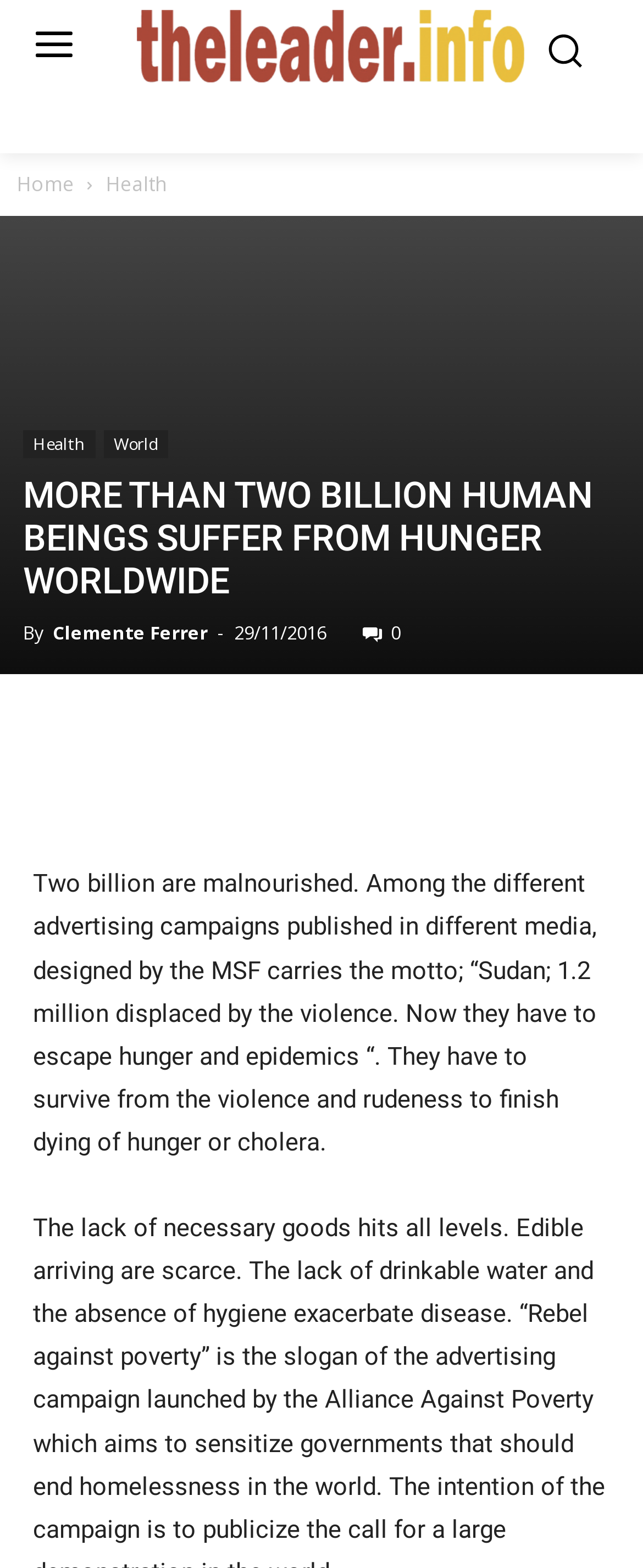What is the date of the article?
Respond to the question with a well-detailed and thorough answer.

The date of the article can be found by looking at the text content of the webpage, specifically the time element that displays the date '29/11/2016'.